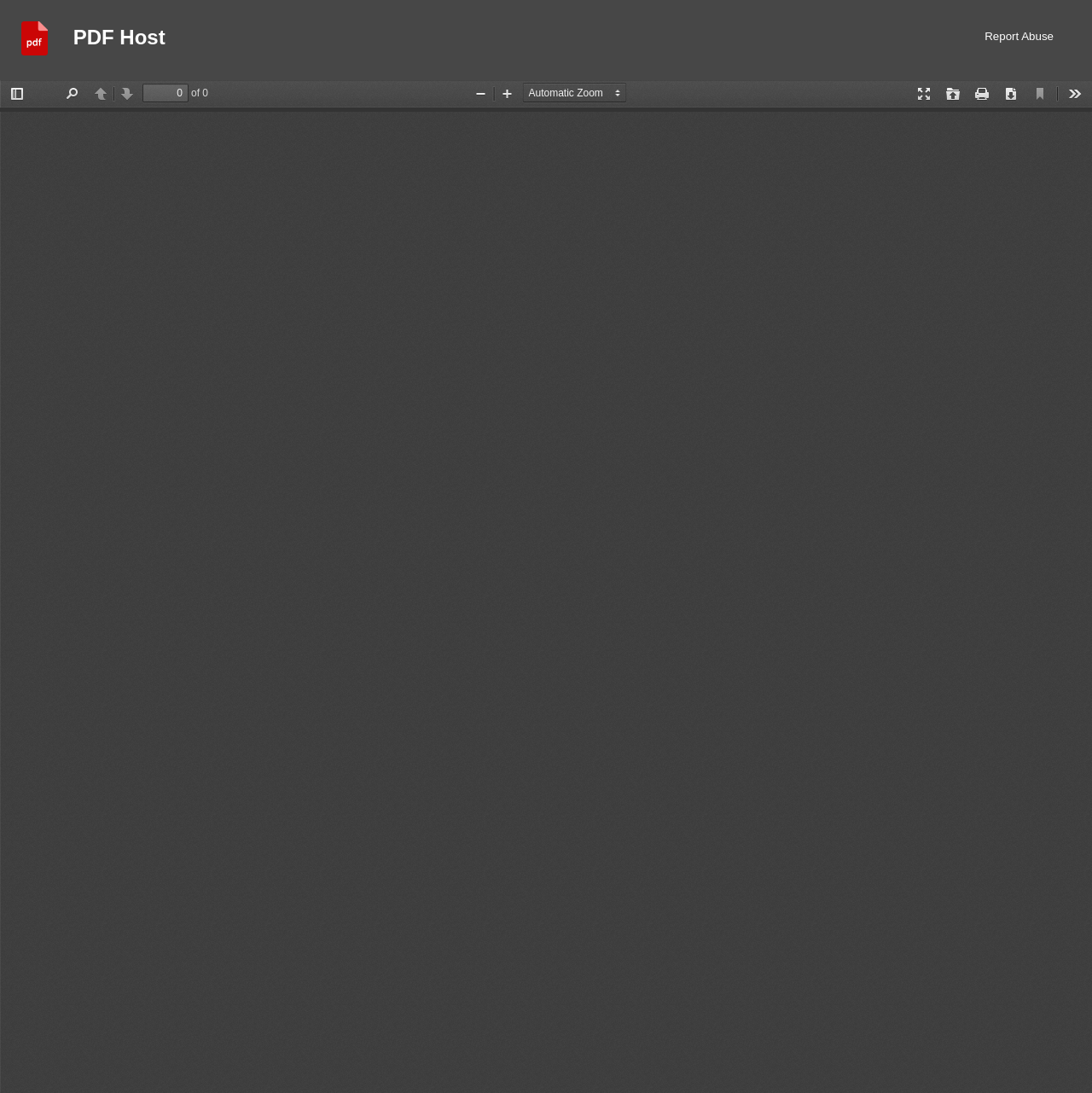Specify the bounding box coordinates of the area to click in order to follow the given instruction: "Toggle the sidebar."

[0.003, 0.076, 0.028, 0.095]